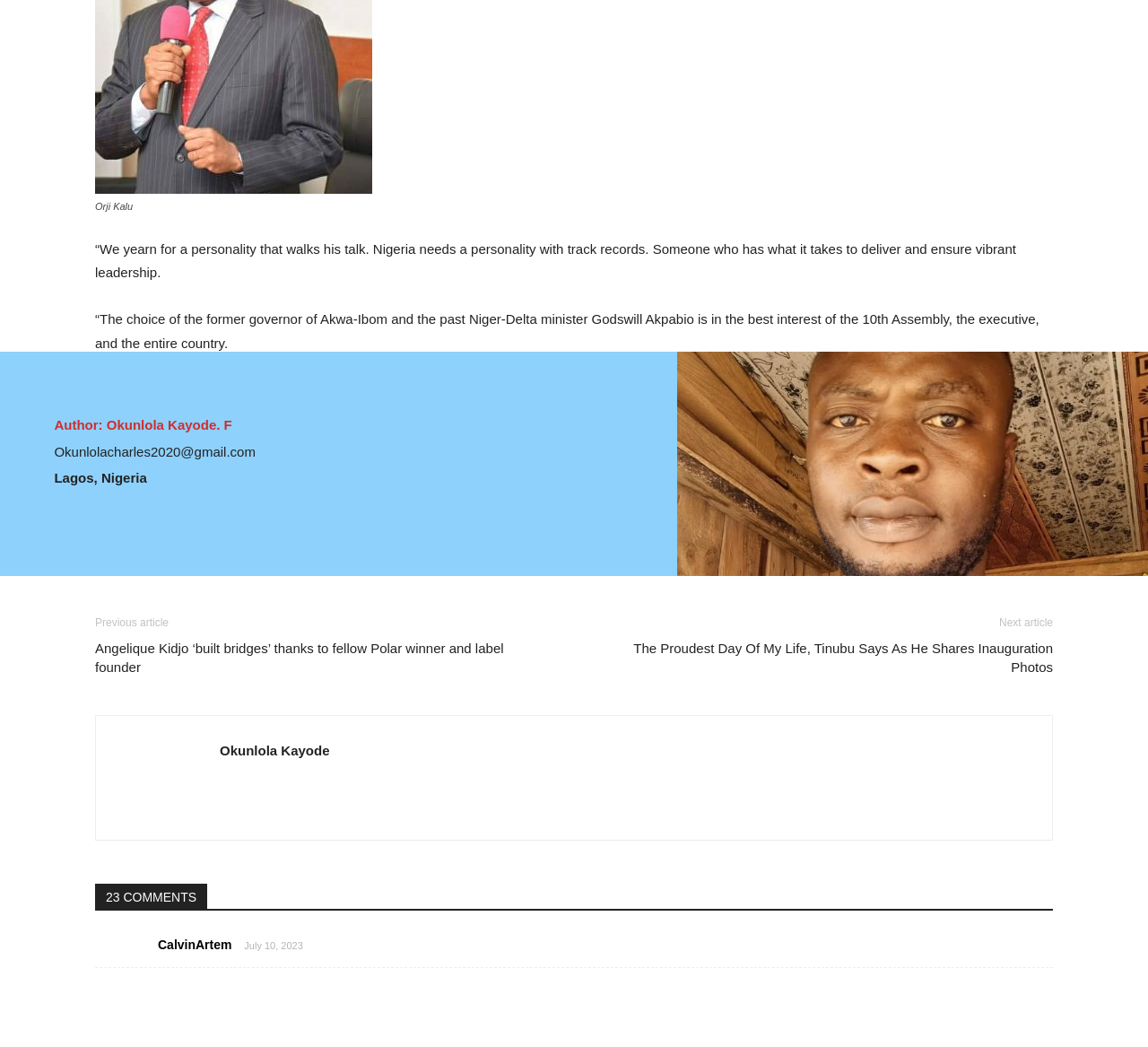What is the topic of the quote by Orji Kalu?
Your answer should be a single word or phrase derived from the screenshot.

Leadership